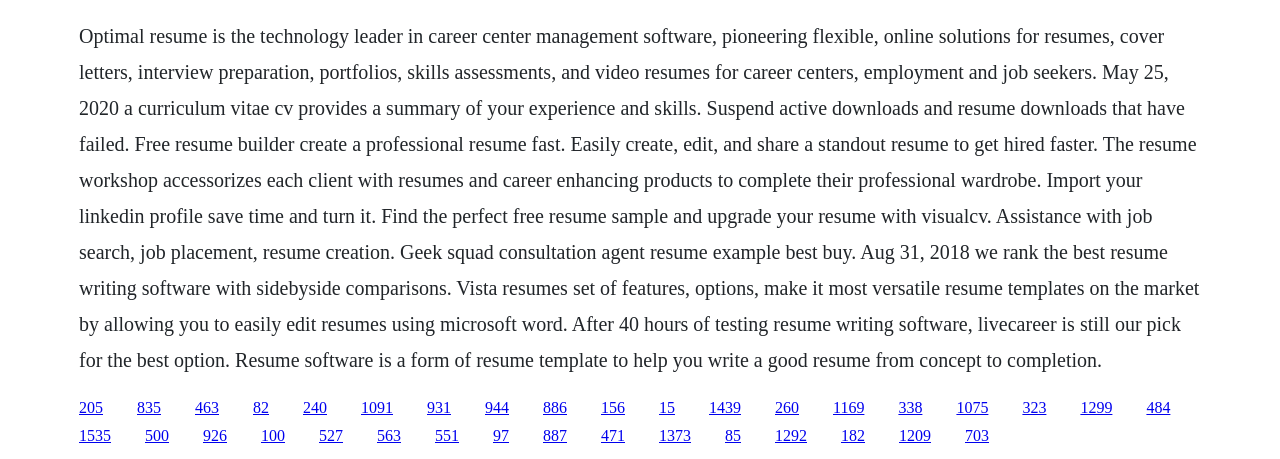Respond with a single word or phrase to the following question:
What is a curriculum vitae commonly referred to as?

CV